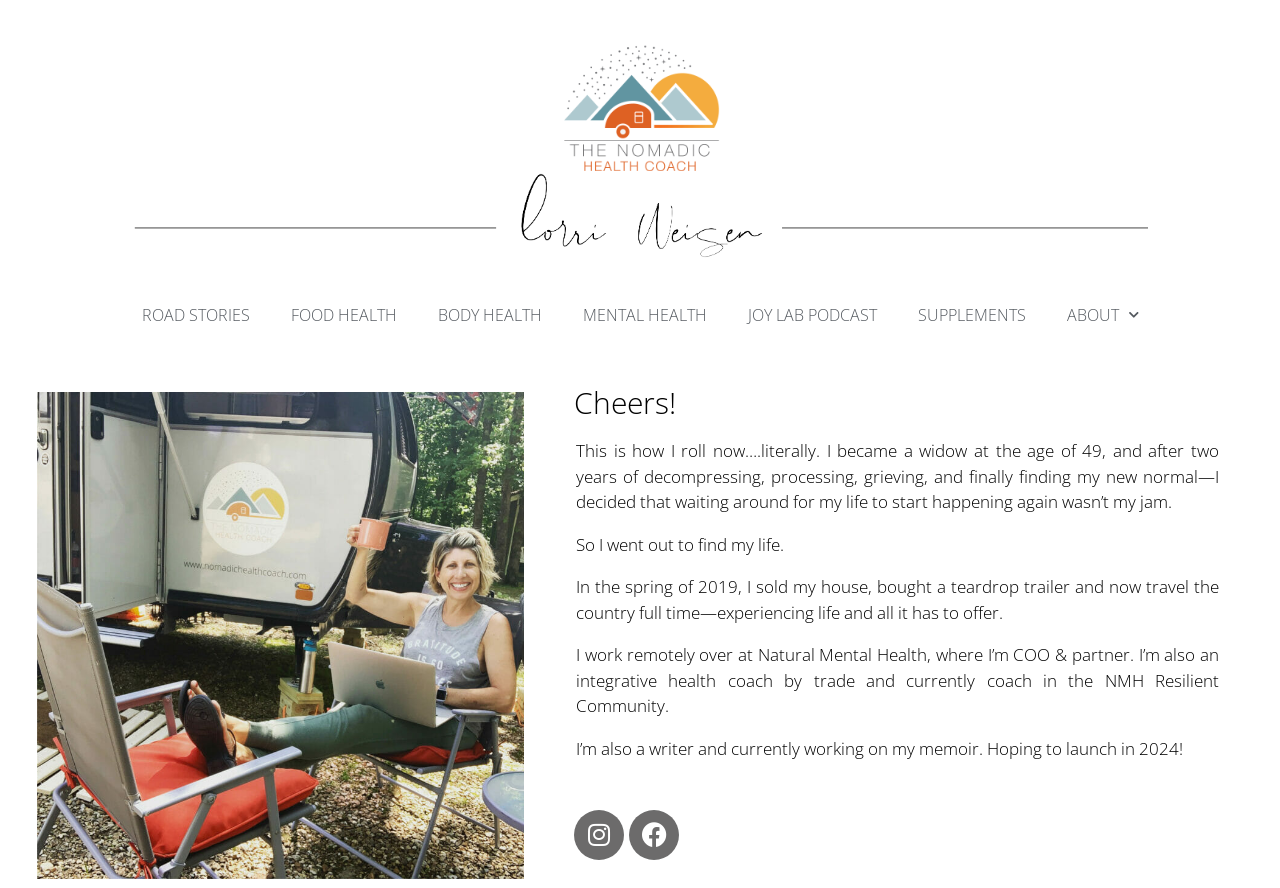Please determine the bounding box coordinates of the element to click on in order to accomplish the following task: "Follow Lorri Weisen on Instagram". Ensure the coordinates are four float numbers ranging from 0 to 1, i.e., [left, top, right, bottom].

[0.449, 0.912, 0.488, 0.968]